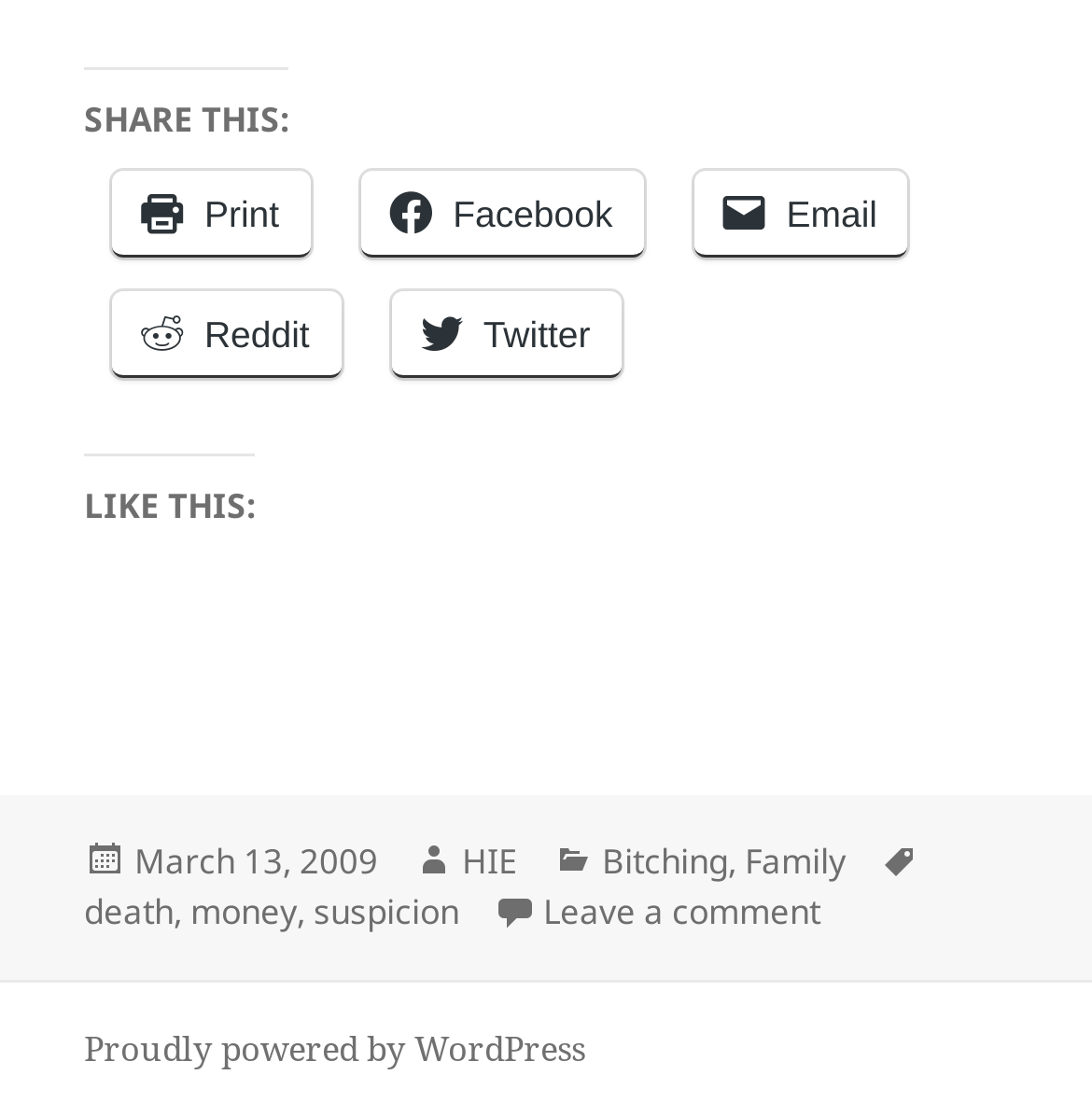What is the author of the post?
Using the image, provide a detailed and thorough answer to the question.

I found the author of the post by looking at the footer section of the webpage, where it says 'Author' followed by the name 'HIE'.